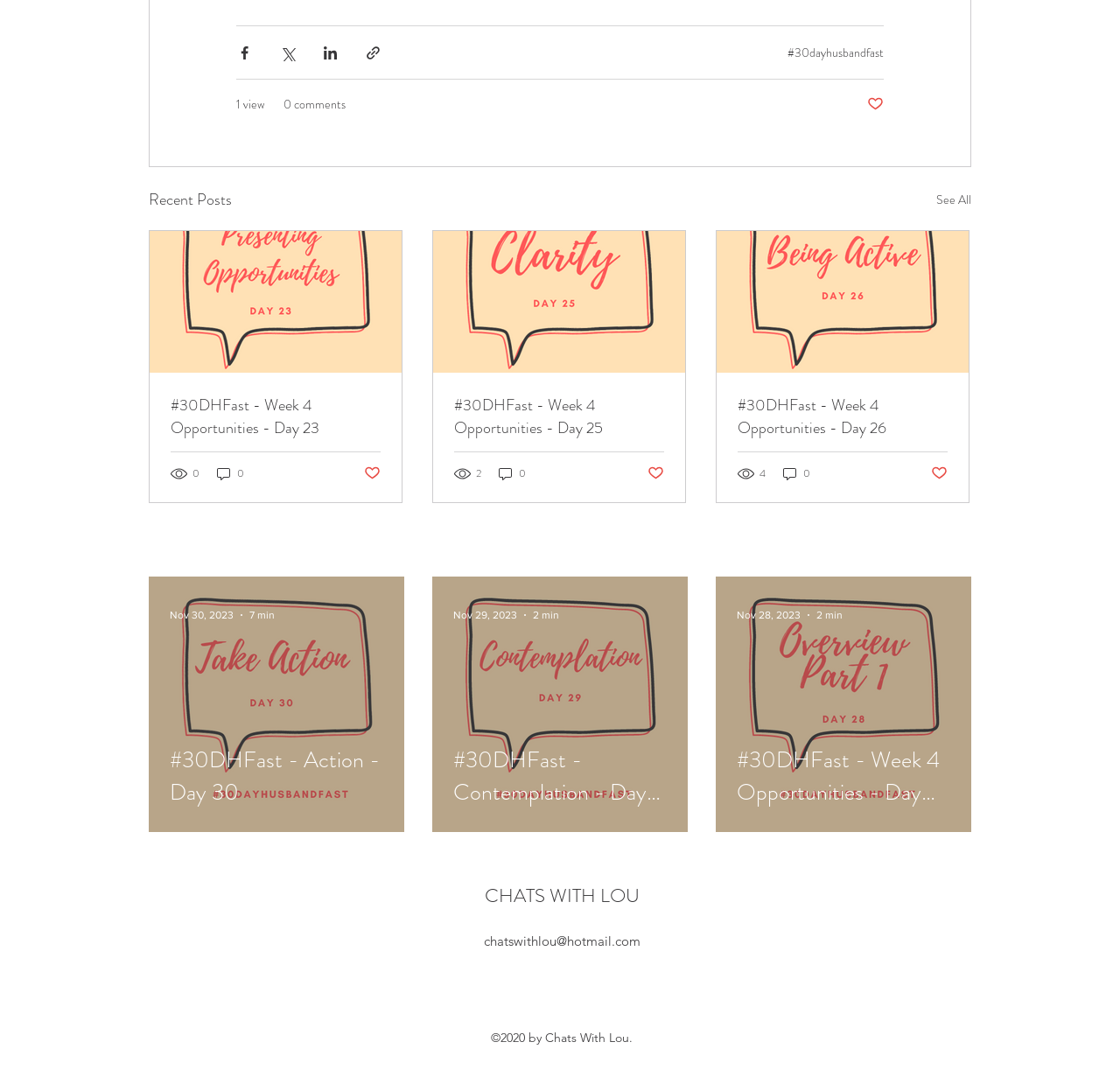Find the bounding box coordinates of the area that needs to be clicked in order to achieve the following instruction: "Contact via email". The coordinates should be specified as four float numbers between 0 and 1, i.e., [left, top, right, bottom].

[0.432, 0.866, 0.571, 0.882]